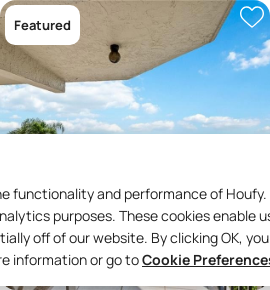What is the purpose of the light fixture hanging below the overhang?
Using the image as a reference, answer with just one word or a short phrase.

Practical touch